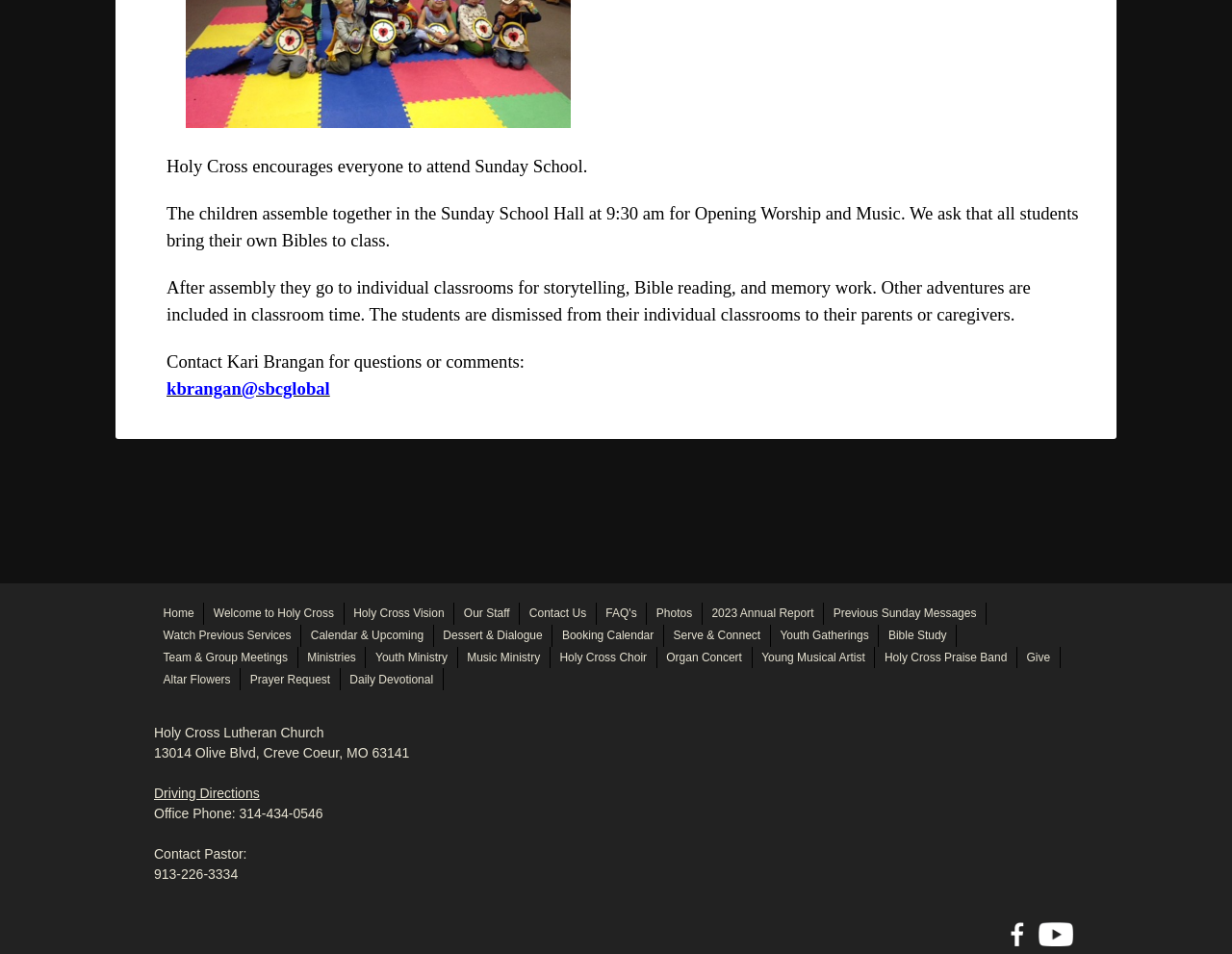Please determine the bounding box coordinates, formatted as (top-left x, top-left y, bottom-right x, bottom-right y), with all values as floating point numbers between 0 and 1. Identify the bounding box of the region described as: 2023 Annual Report

[0.57, 0.632, 0.669, 0.655]